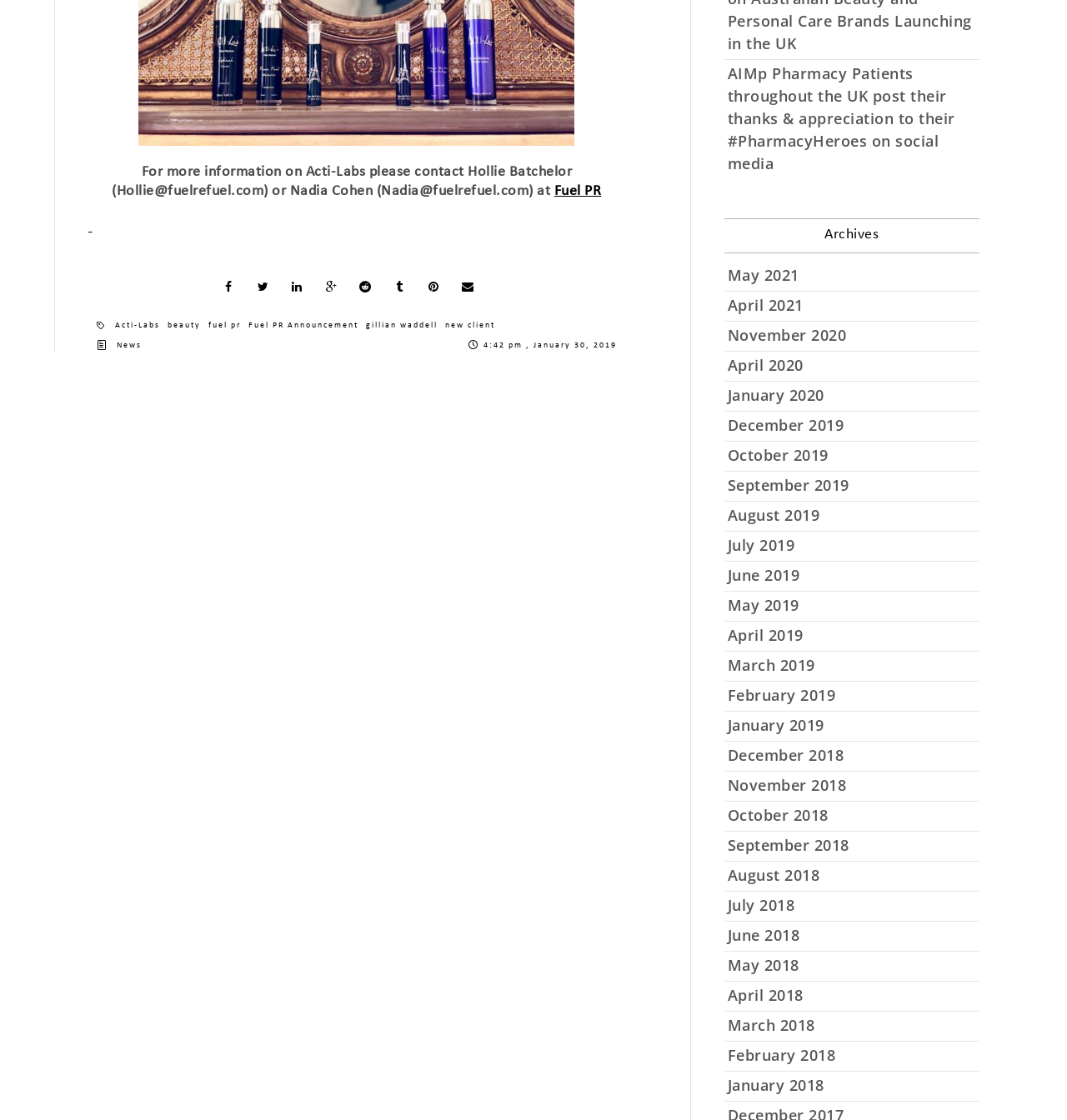Please determine the bounding box coordinates of the element to click on in order to accomplish the following task: "Share". Ensure the coordinates are four float numbers ranging from 0 to 1, i.e., [left, top, right, bottom].

[0.474, 0.251, 0.509, 0.262]